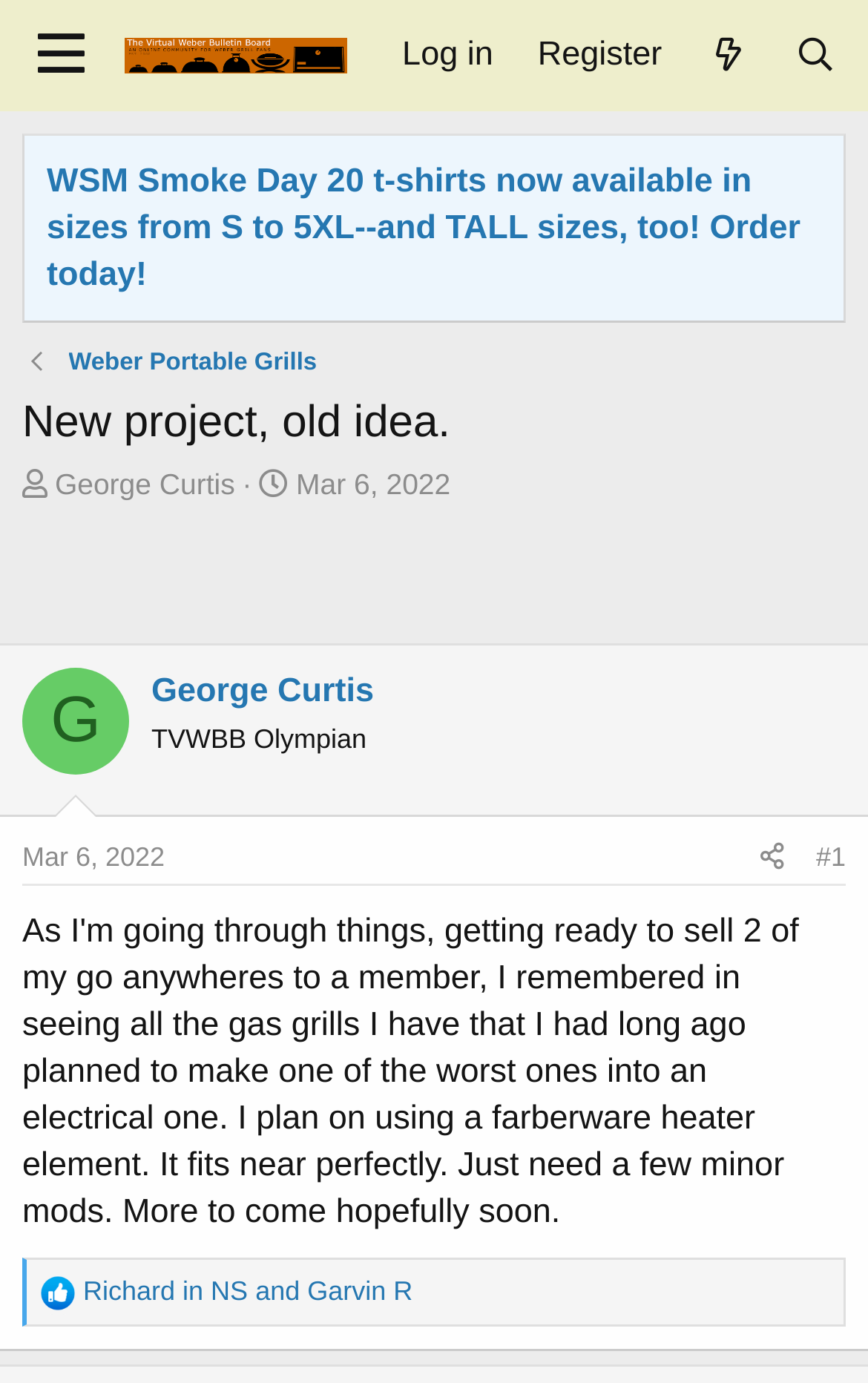Could you determine the bounding box coordinates of the clickable element to complete the instruction: "Read the article about WSM Smoke Day 20 t-shirts"? Provide the coordinates as four float numbers between 0 and 1, i.e., [left, top, right, bottom].

[0.054, 0.117, 0.922, 0.212]